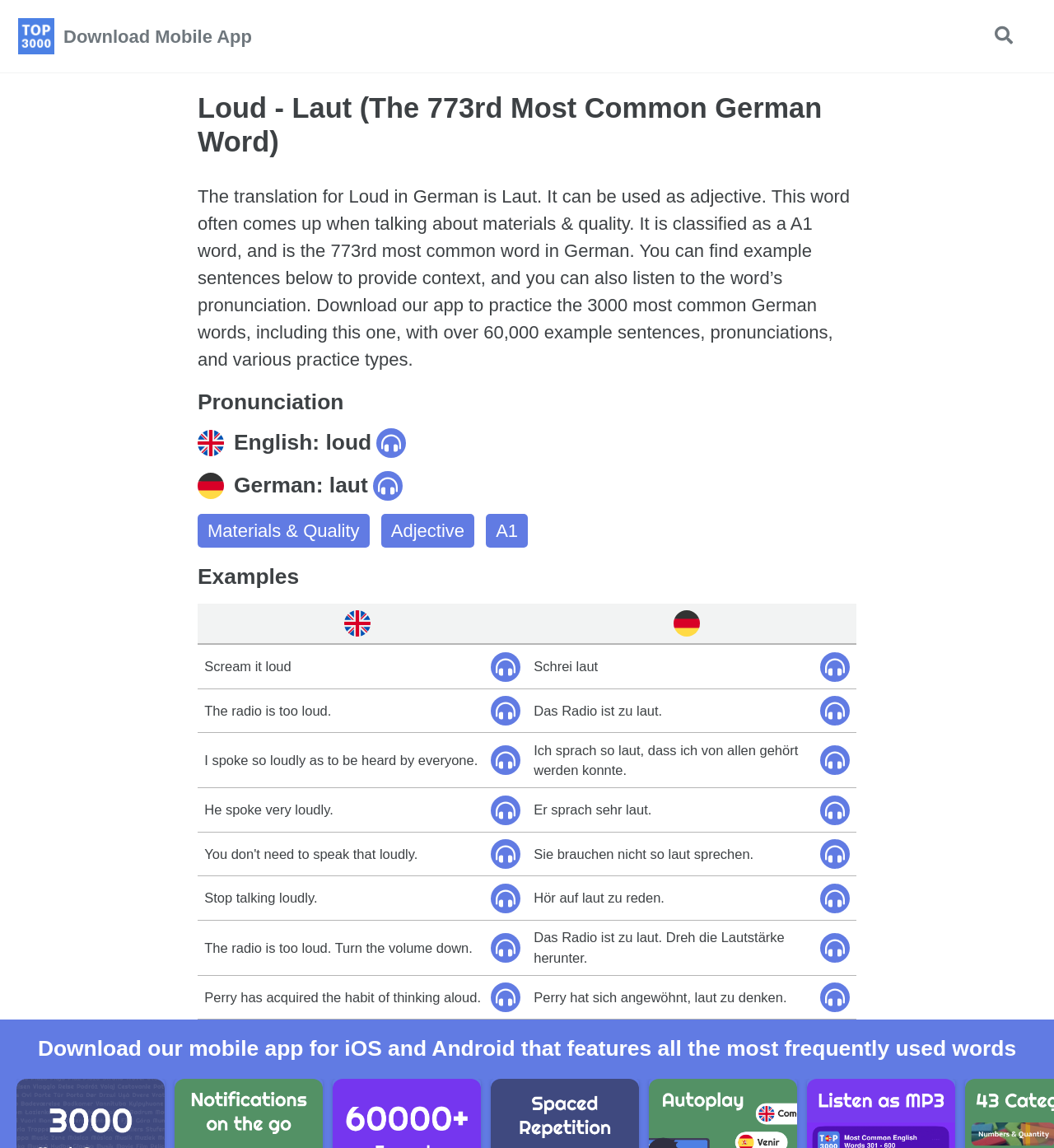Can you identify and provide the main heading of the webpage?

Loud - Laut (The 773rd Most Common German Word)